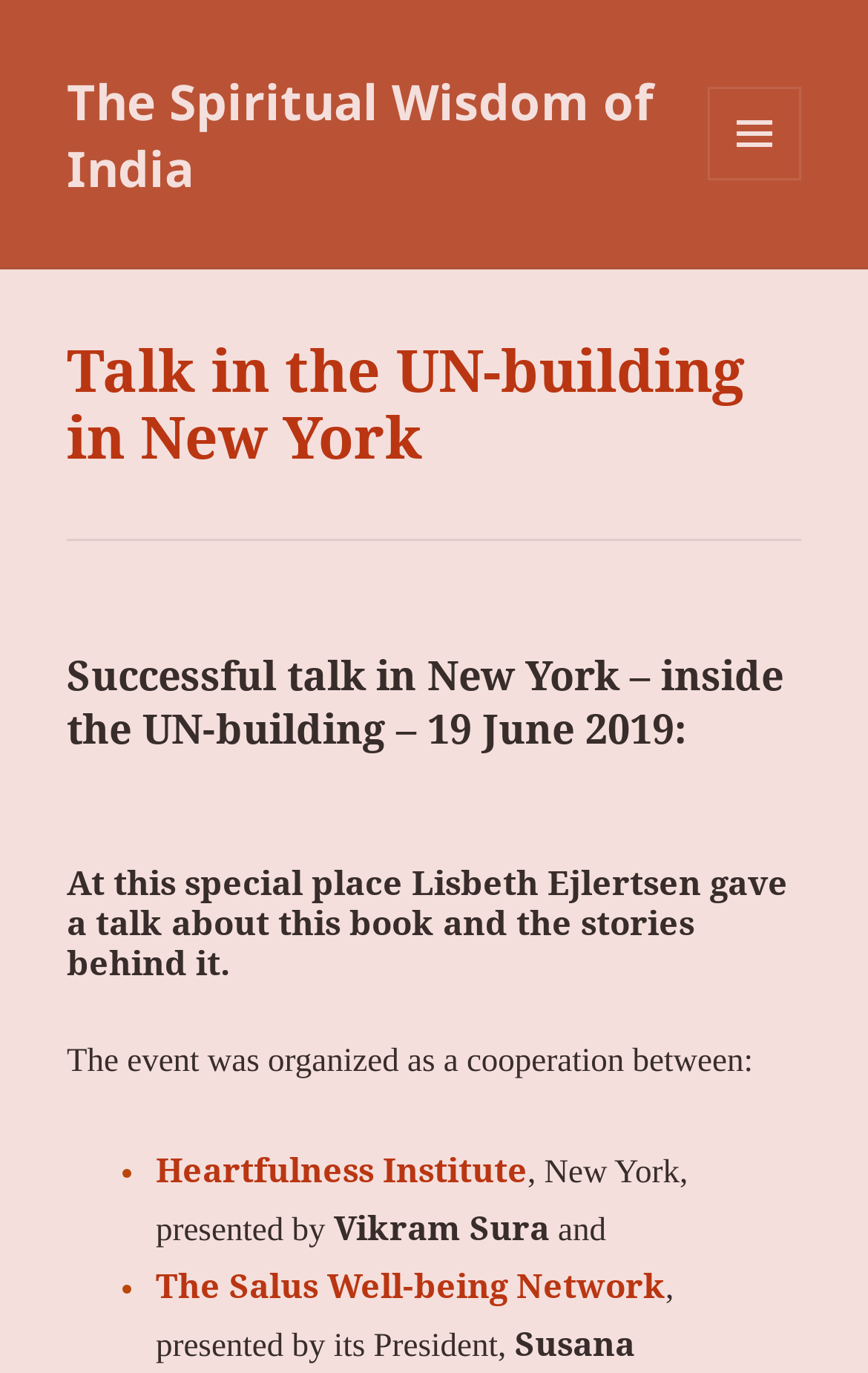Summarize the webpage with intricate details.

The webpage appears to be an article or blog post about a talk event held at the UN-building in New York, focused on the spiritual wisdom of India. 

At the top of the page, there is a link with the text "The Spiritual Wisdom of India" and a button labeled "MENU AND WIDGETS" on the right side. 

Below these elements, there is a header section that contains three headings. The first heading reads "Talk in the UN-building in New York". The second heading is "Successful talk in New York – inside the UN-building – 19 June 2019:". The third heading is "At this special place Lisbeth Ejlertsen gave a talk about this book and the stories behind it." 

Following the headings, there is a paragraph of text that starts with "The event was organized as a cooperation between:". This paragraph is divided into two lines, with bullet points listing the cooperating organizations, including the Heartfulness Institute, New York, presented by Vikram Sura, and the Salus Well-being Network, presented by its President.